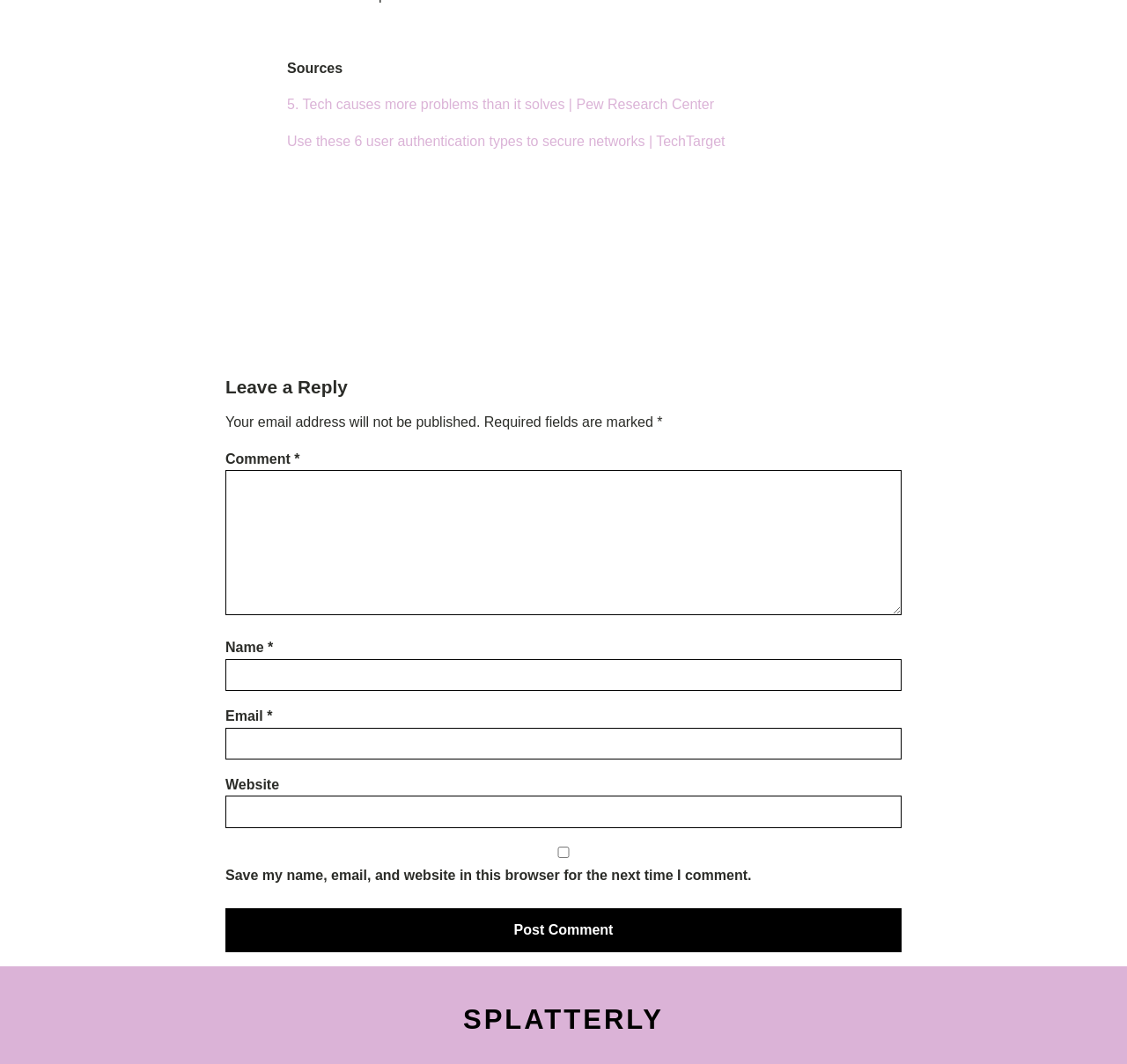Find the bounding box coordinates of the clickable region needed to perform the following instruction: "Enter your name". The coordinates should be provided as four float numbers between 0 and 1, i.e., [left, top, right, bottom].

[0.2, 0.619, 0.8, 0.649]